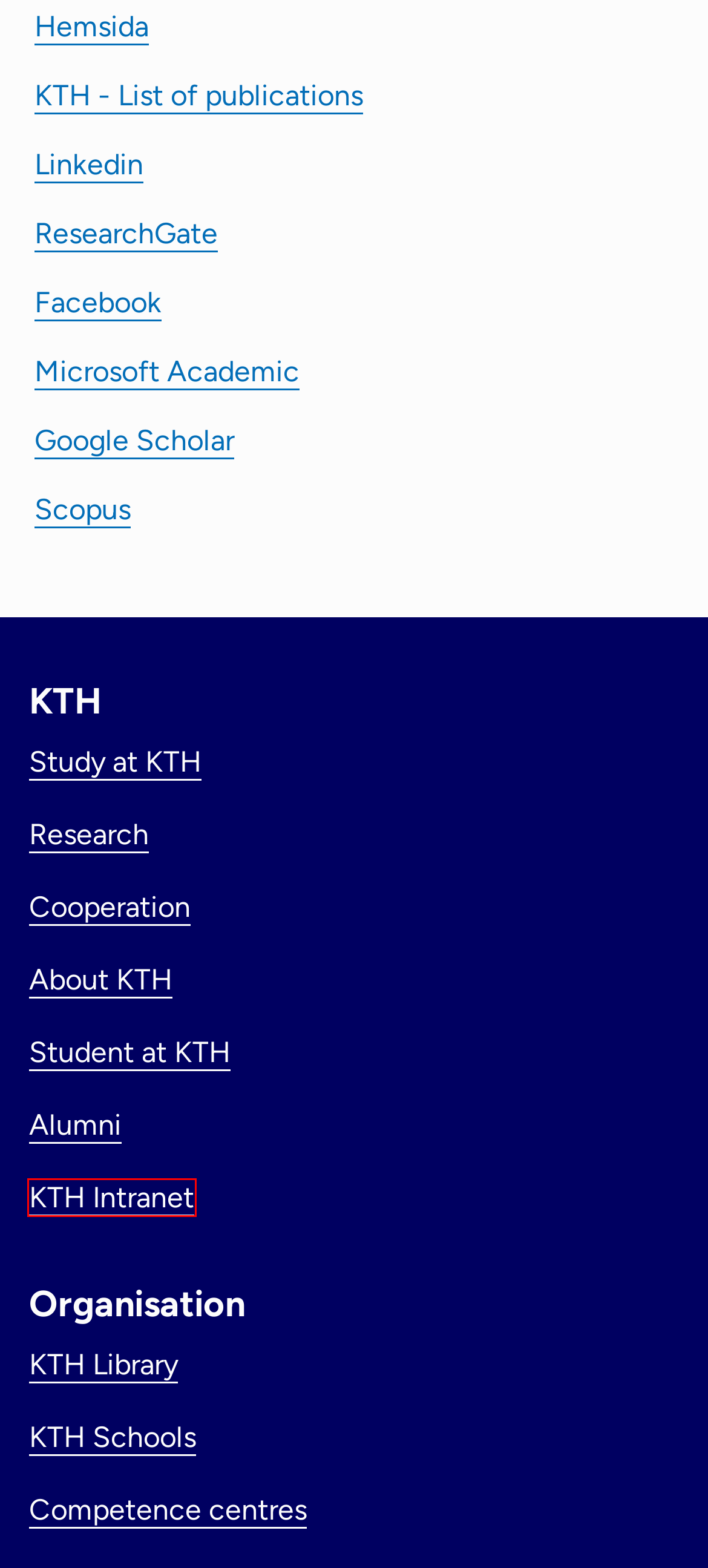Analyze the screenshot of a webpage featuring a red rectangle around an element. Pick the description that best fits the new webpage after interacting with the element inside the red bounding box. Here are the candidates:
A. Social - Översikt | KTH
B. KTH's President and Management |  KTH
C. Hosted By One.com | Webhosting made simple
D. KTH Schools |  KTH
E. KTH Library |  KTH
F. KTH Intranet |  KTH Intranet
G. KTH's University Administration |  KTH
H. Student web |  Student

F